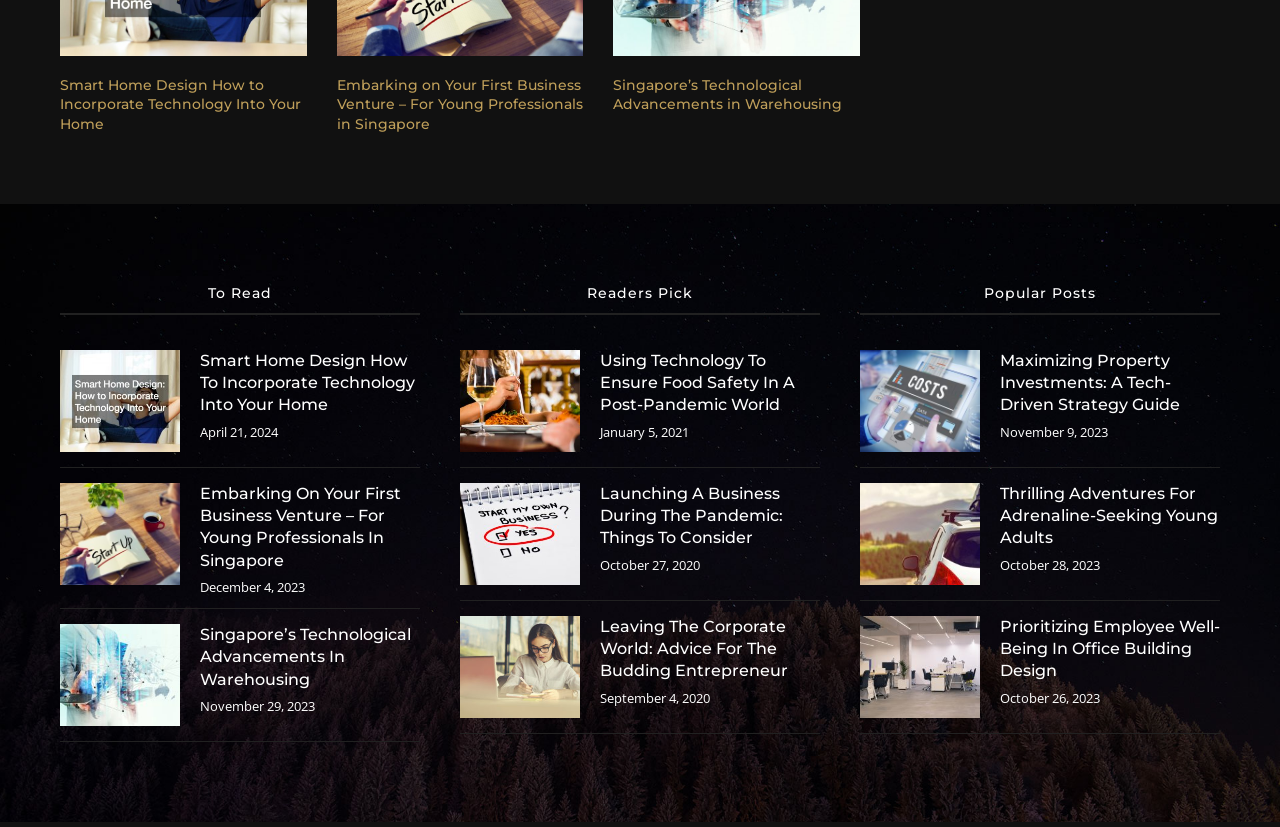Pinpoint the bounding box coordinates of the clickable area necessary to execute the following instruction: "Click on the link about business venture for young professionals". The coordinates should be given as four float numbers between 0 and 1, namely [left, top, right, bottom].

[0.263, 0.092, 0.455, 0.161]